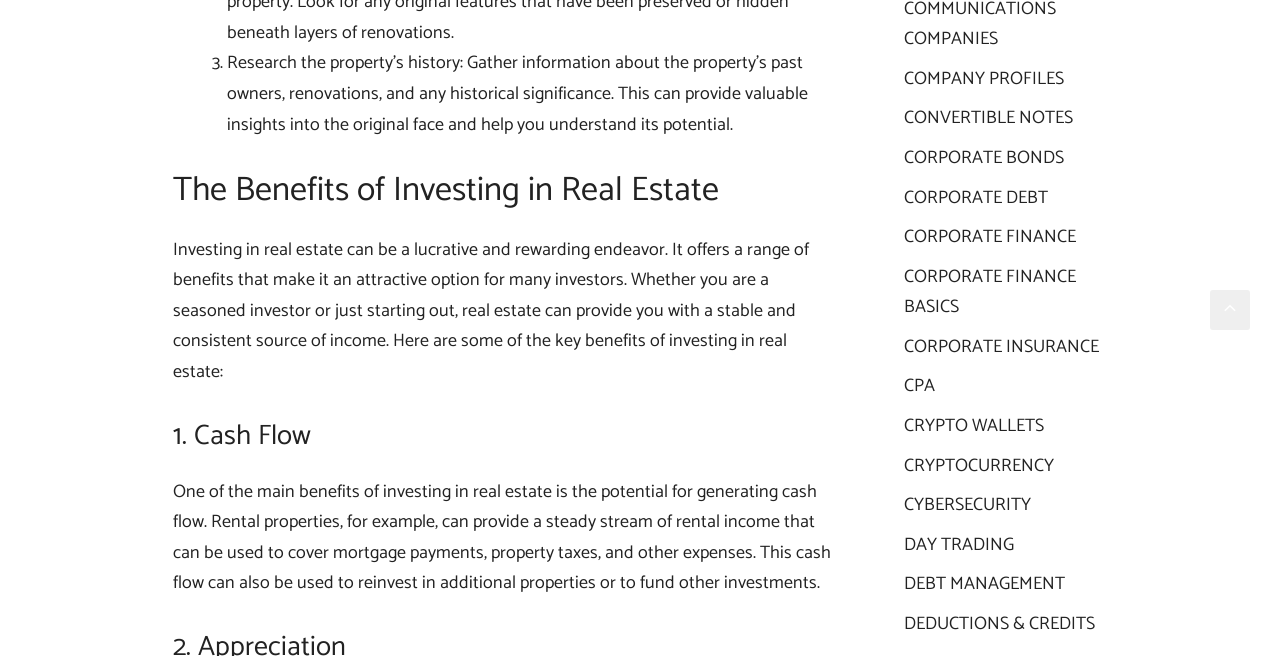Show the bounding box coordinates of the element that should be clicked to complete the task: "View company profiles".

[0.706, 0.097, 0.831, 0.143]